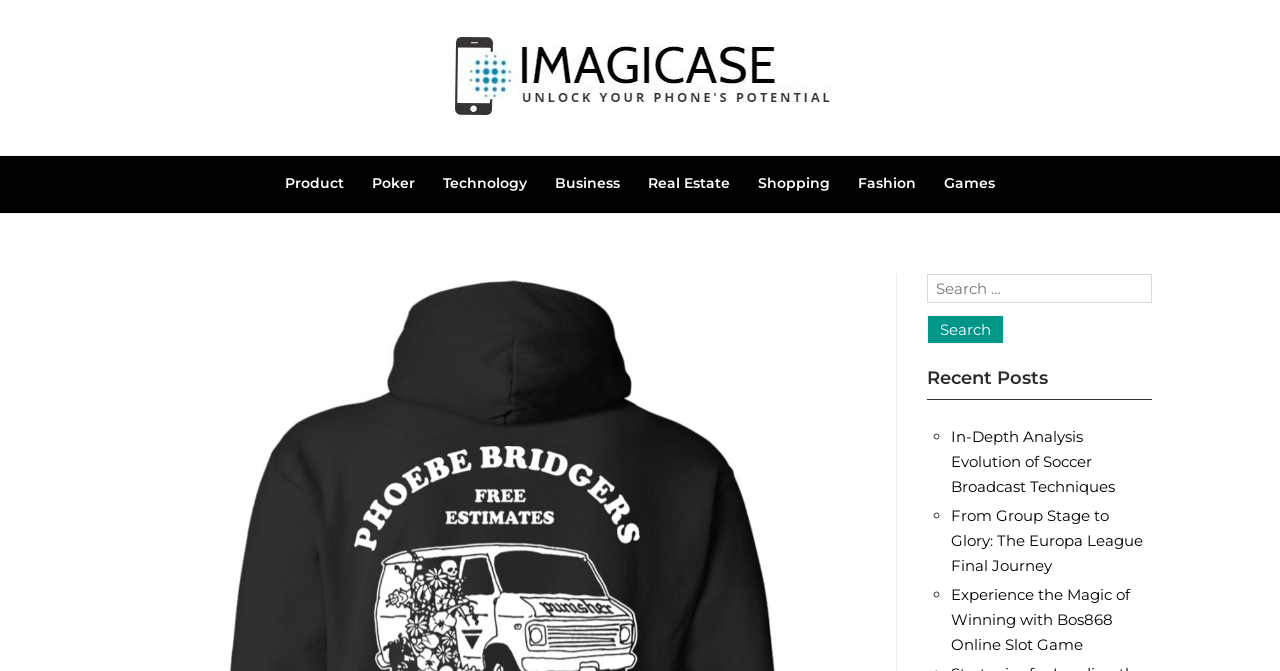What is the position of the search box relative to the 'Recent Posts' heading?
Refer to the image and offer an in-depth and detailed answer to the question.

I compared the y1 and y2 coordinates of the search box and the 'Recent Posts' heading. Since the y2 coordinate of the search box is less than the y1 coordinate of the 'Recent Posts' heading, the search box is above the 'Recent Posts' heading.